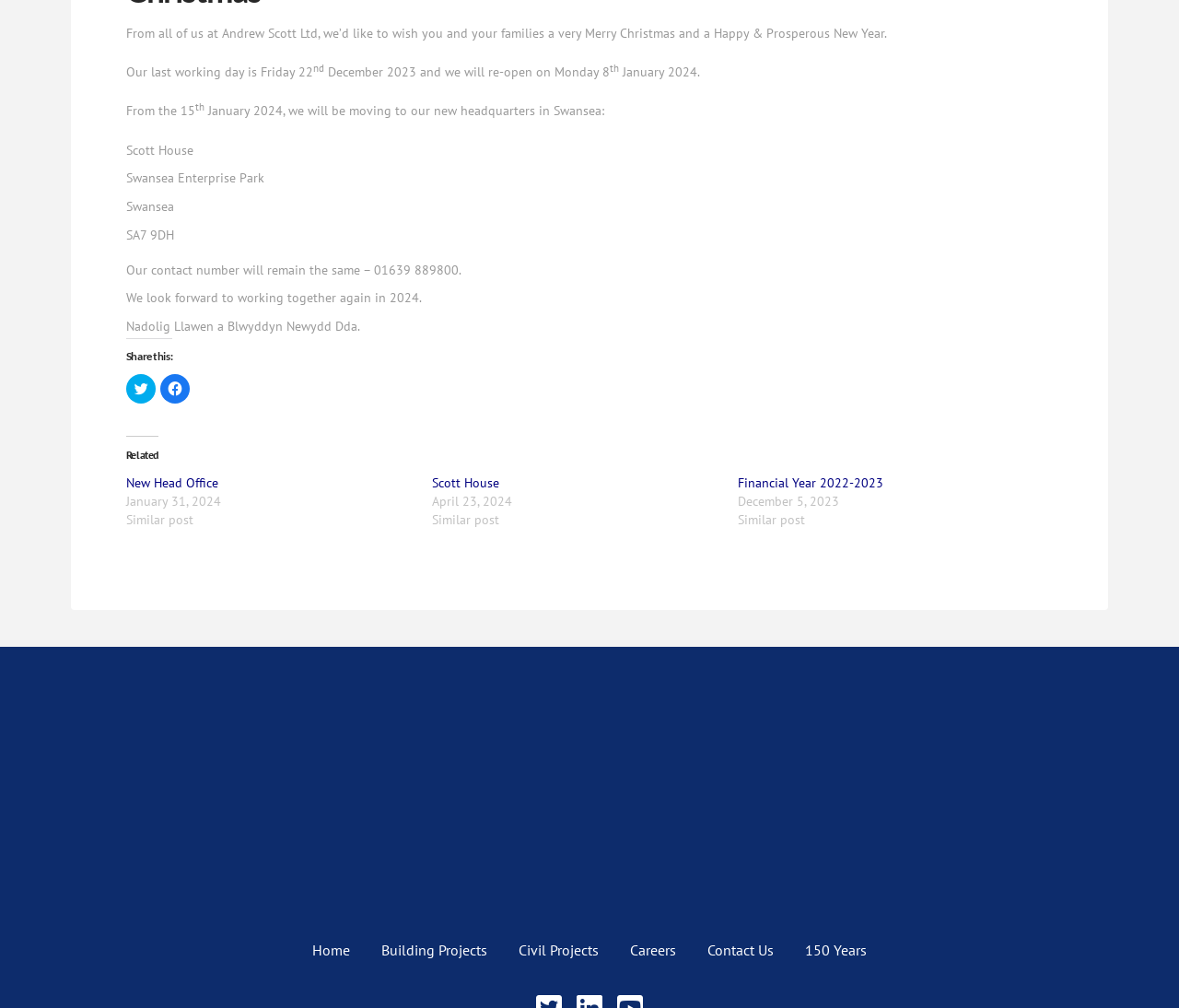Please identify the bounding box coordinates of the element's region that should be clicked to execute the following instruction: "Visit the new headquarters page". The bounding box coordinates must be four float numbers between 0 and 1, i.e., [left, top, right, bottom].

[0.107, 0.471, 0.185, 0.487]